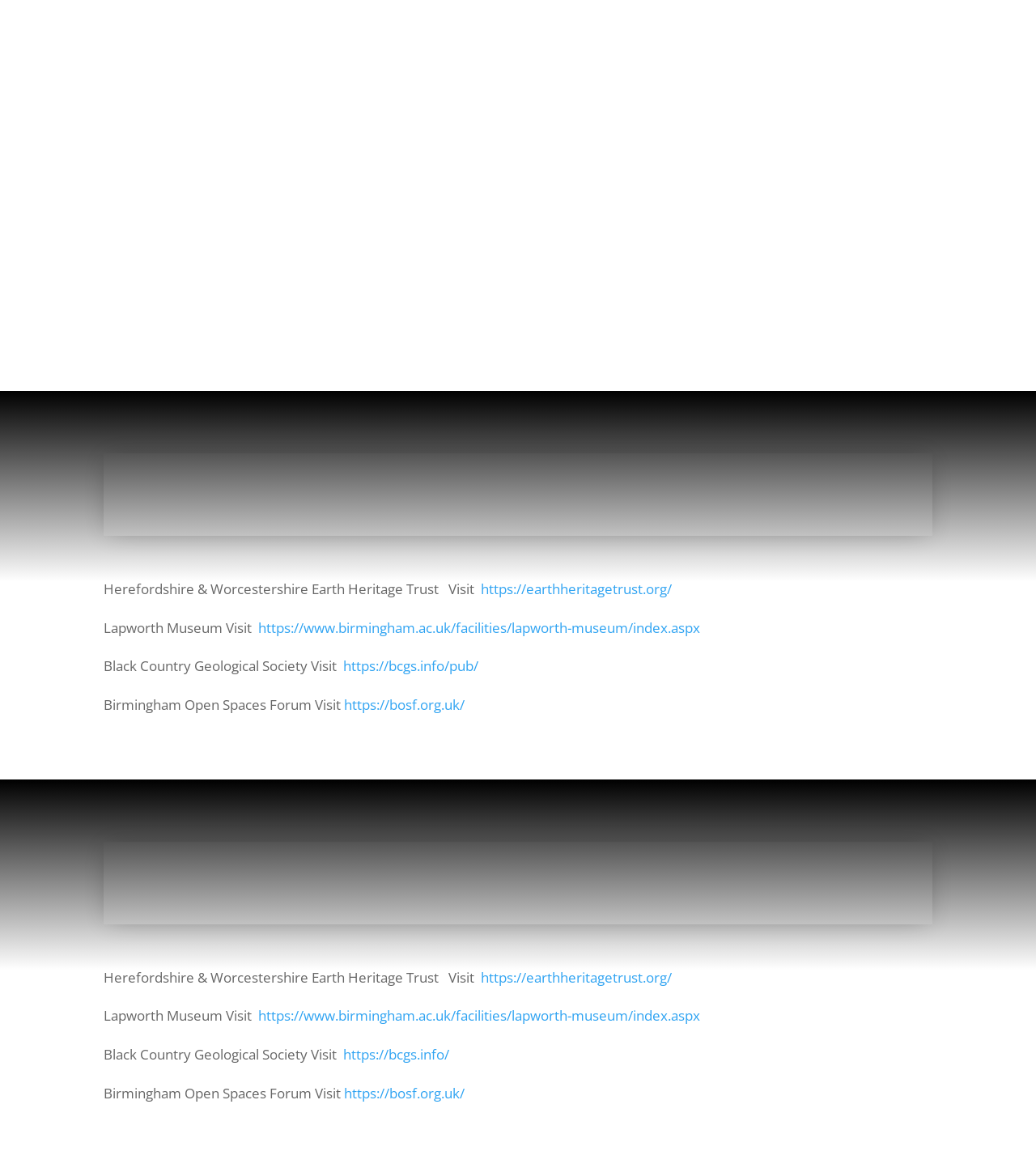Provide a brief response in the form of a single word or phrase:
How many logos are on the webpage?

2